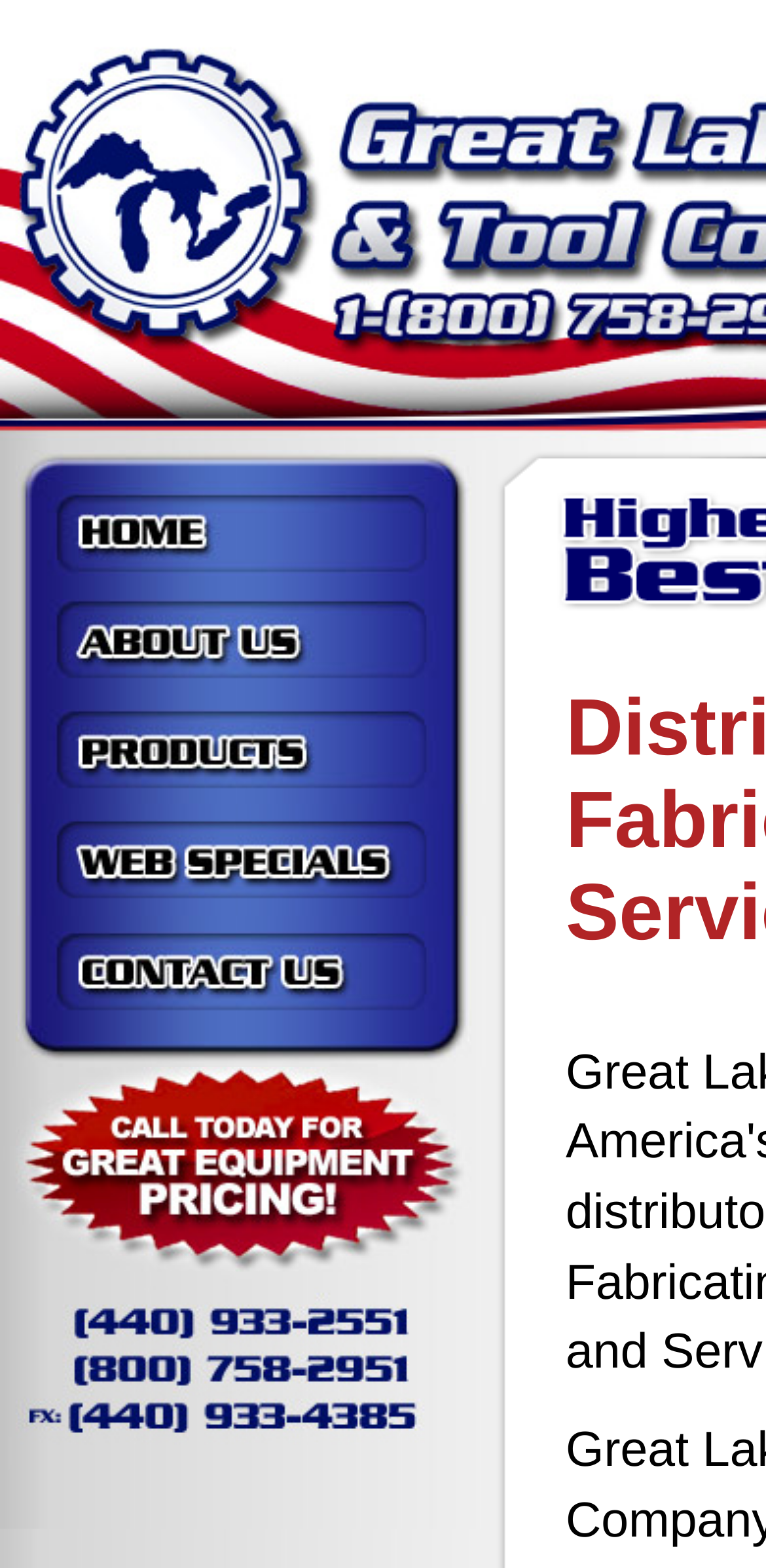How many main navigation links are there?
Using the information from the image, give a concise answer in one word or a short phrase.

5